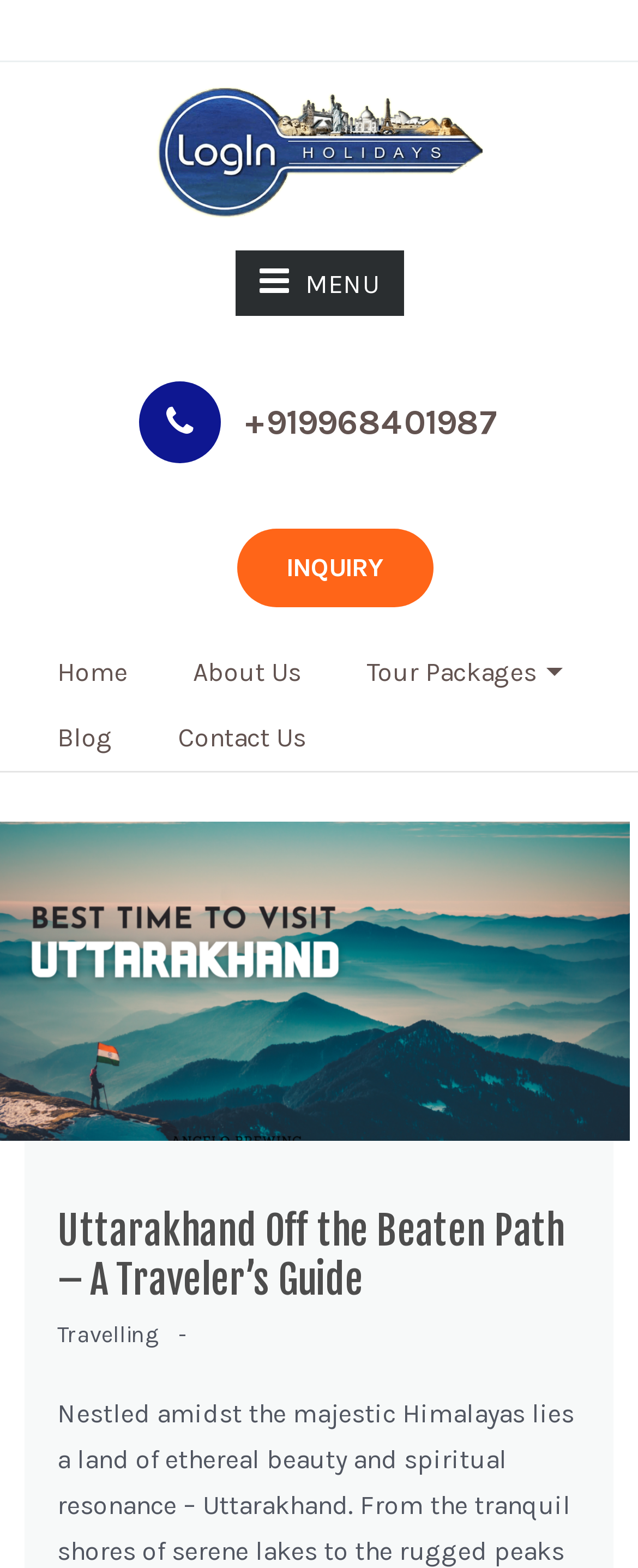Please provide the bounding box coordinates for the element that needs to be clicked to perform the following instruction: "Click the Login Holidays Logo". The coordinates should be given as four float numbers between 0 and 1, i.e., [left, top, right, bottom].

[0.244, 0.085, 0.756, 0.105]